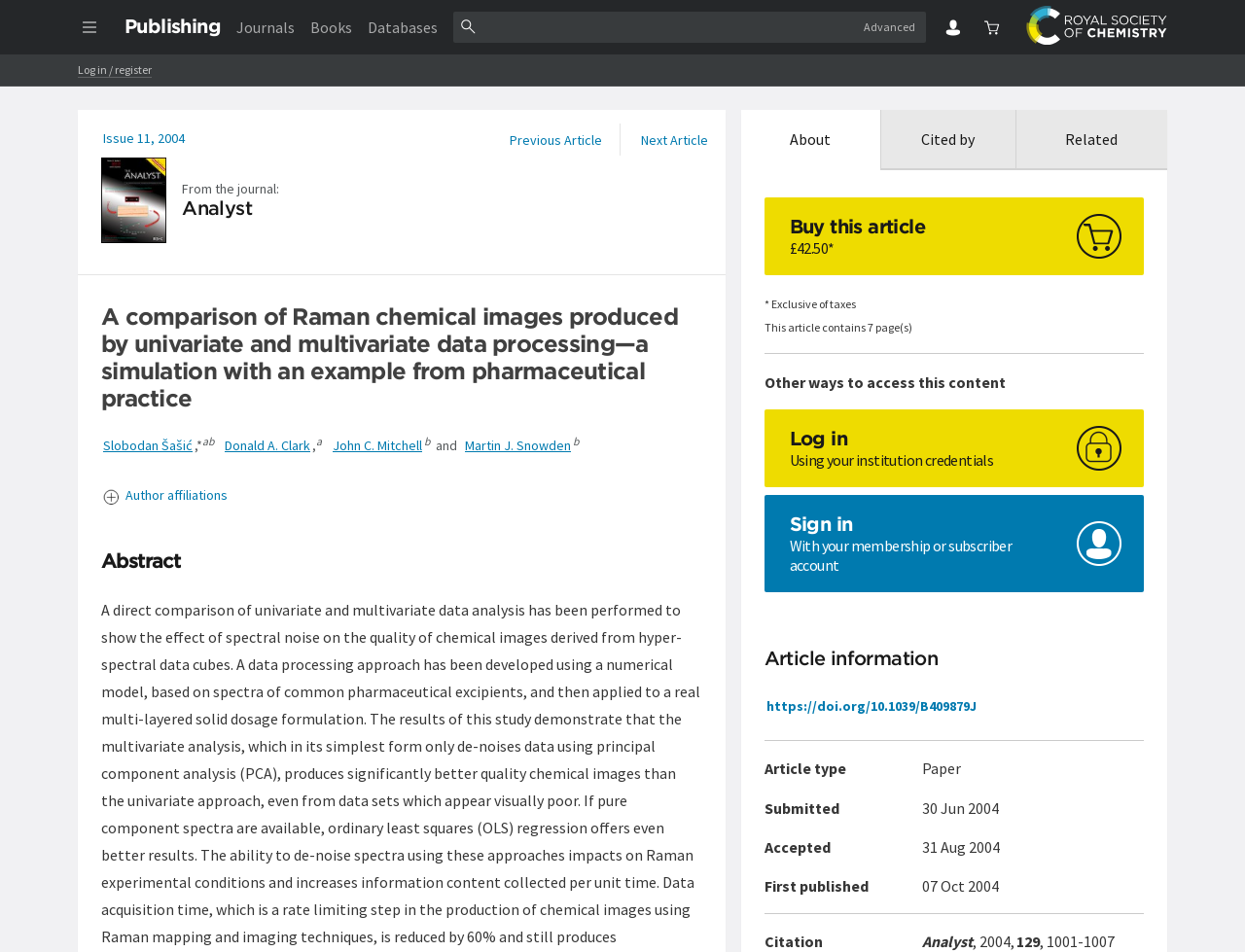Can you specify the bounding box coordinates for the region that should be clicked to fulfill this instruction: "Search for articles".

[0.389, 0.011, 0.687, 0.044]